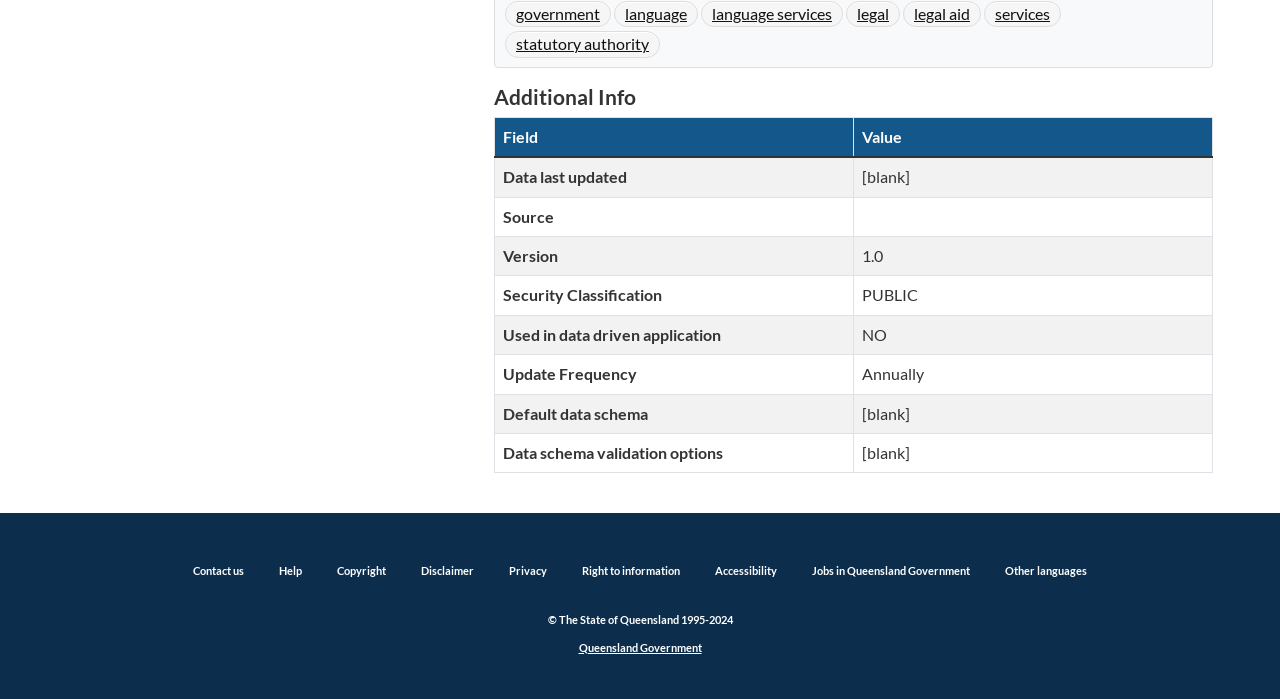Predict the bounding box of the UI element that fits this description: "Jobs in Queensland Government".

[0.634, 0.807, 0.758, 0.826]